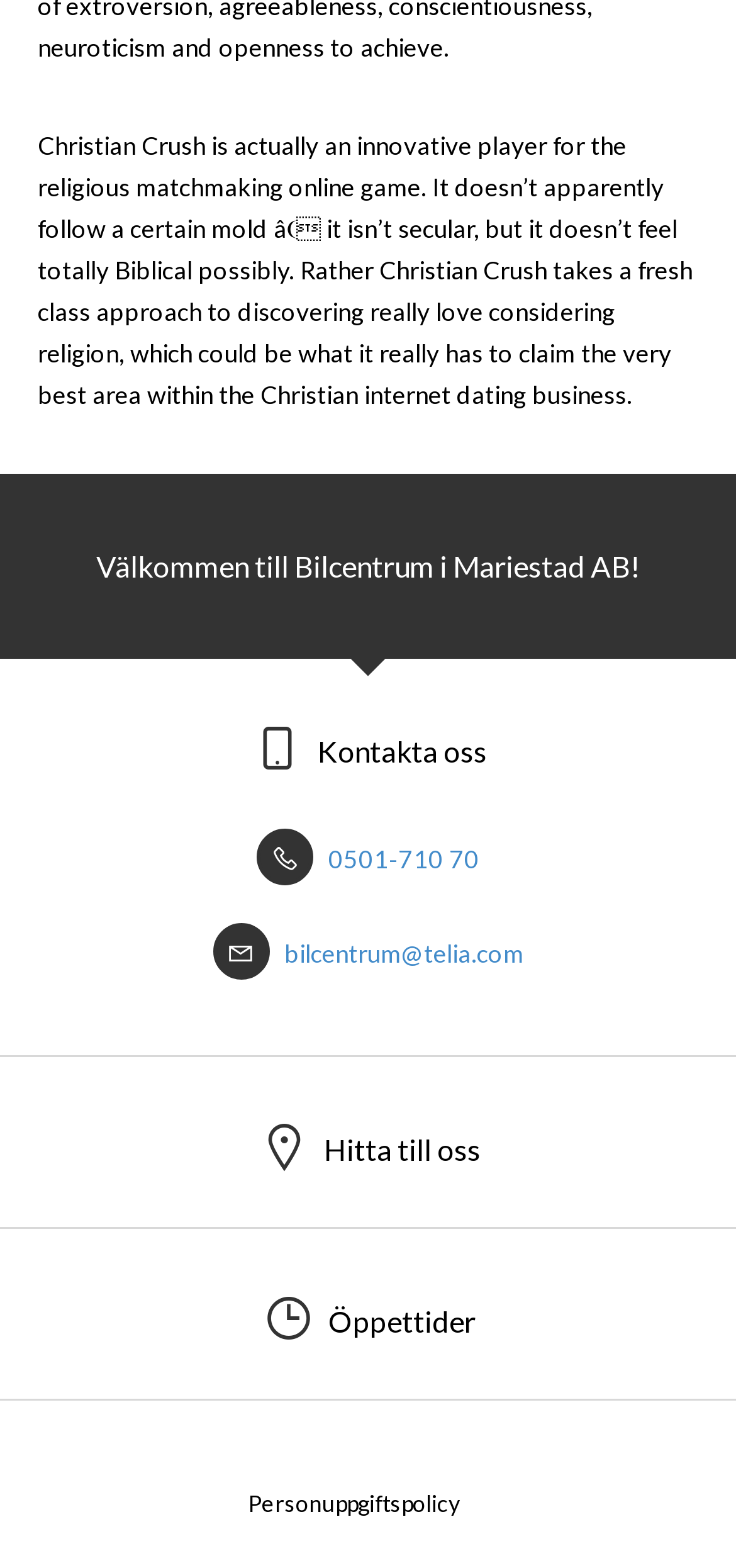What is the contact phone number?
Answer the question with a detailed explanation, including all necessary information.

The contact information section of the webpage lists a phone number, 0501-710 70, which can be used to reach out to the organization.